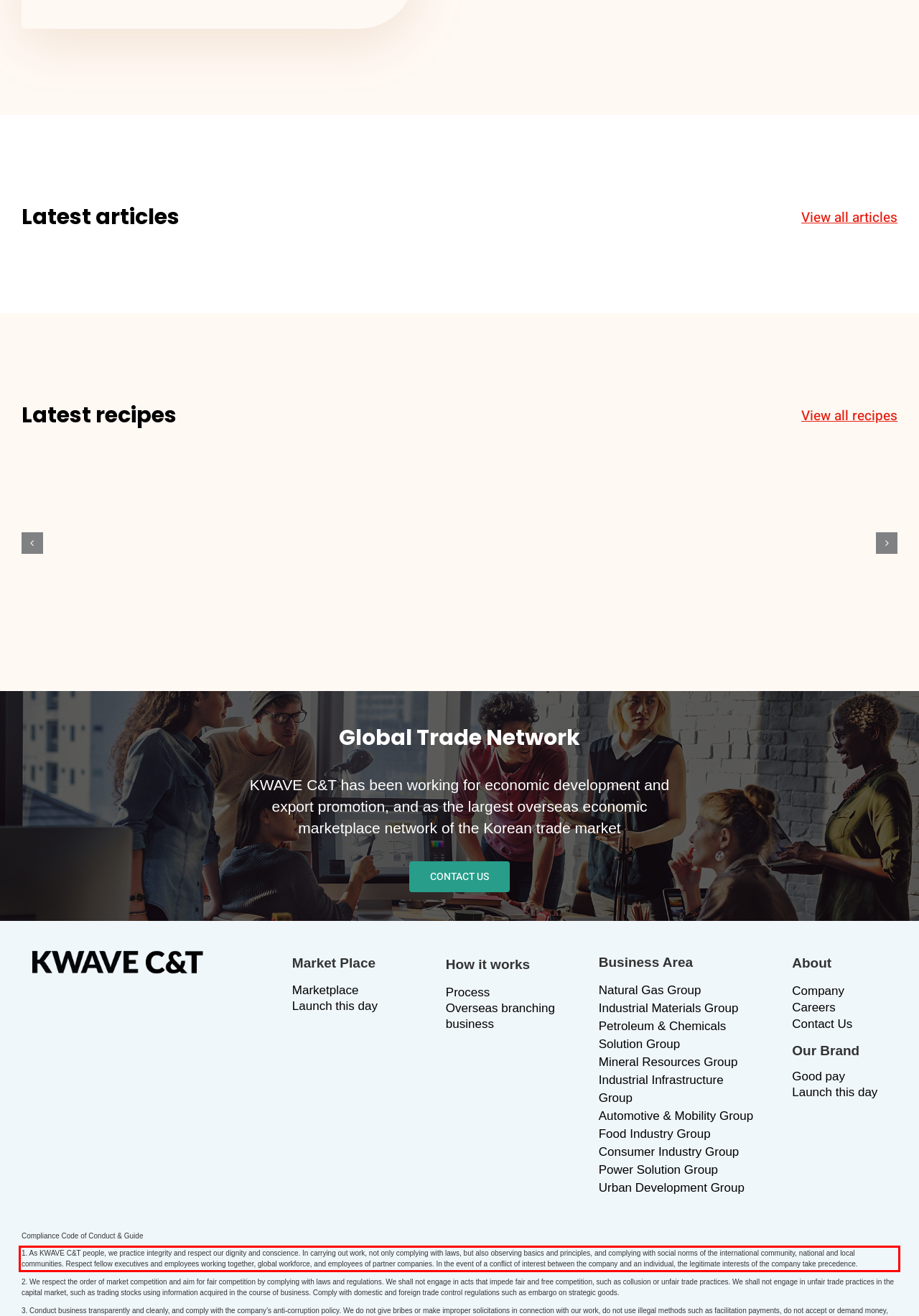Please recognize and transcribe the text located inside the red bounding box in the webpage image.

1. As KWAVE C&T people, we practice integrity and respect our dignity and conscience. In carrying out work, not only complying with laws, but also observing basics and principles, and complying with social norms of the international community, national and local communities. Respect fellow executives and employees working together, global workforce, and employees of partner companies. In the event of a conflict of interest between the company and an individual, the legitimate interests of the company take precedence.